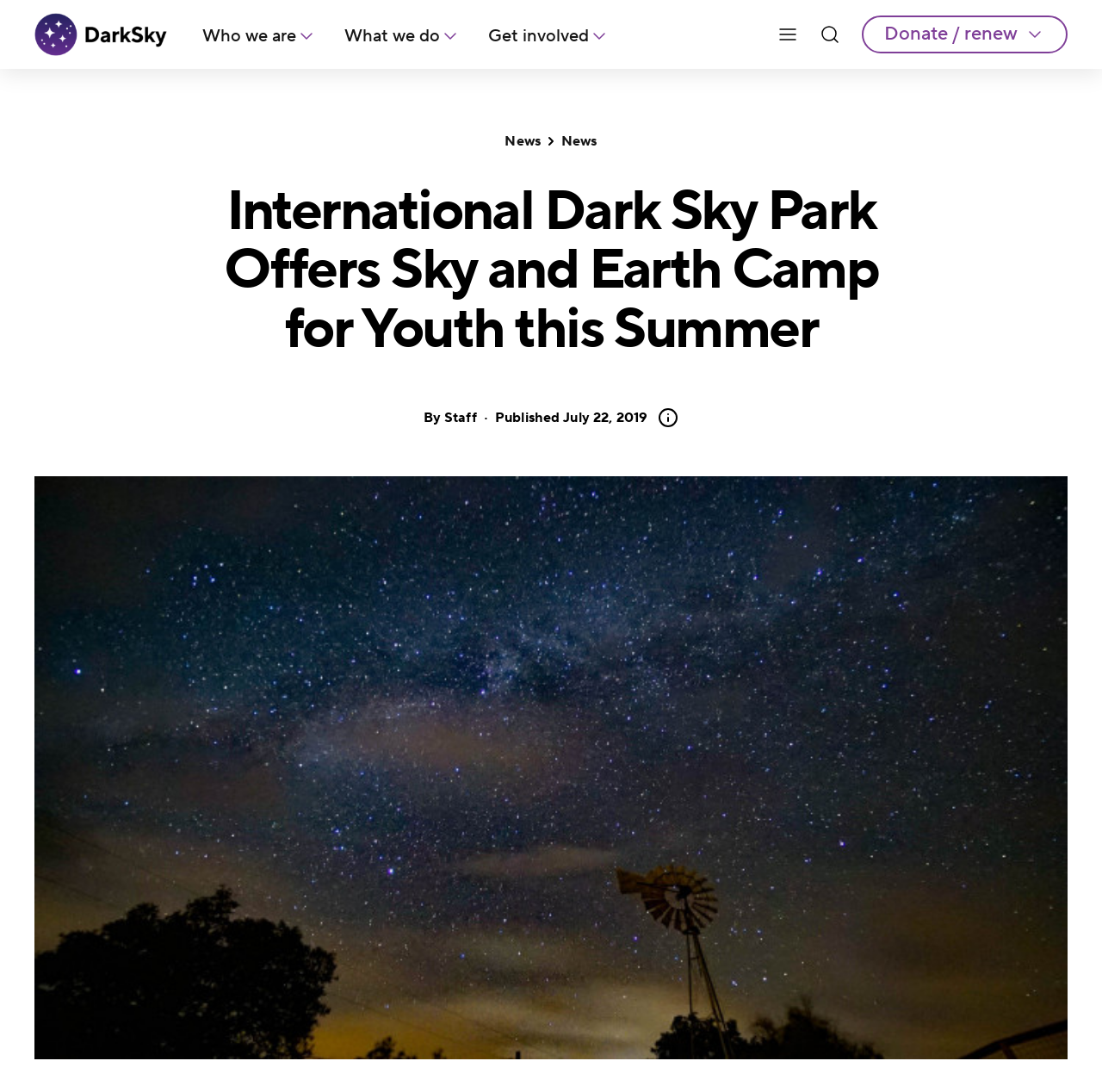Please provide a one-word or phrase answer to the question: 
What is the name of the organization?

DarkSky International